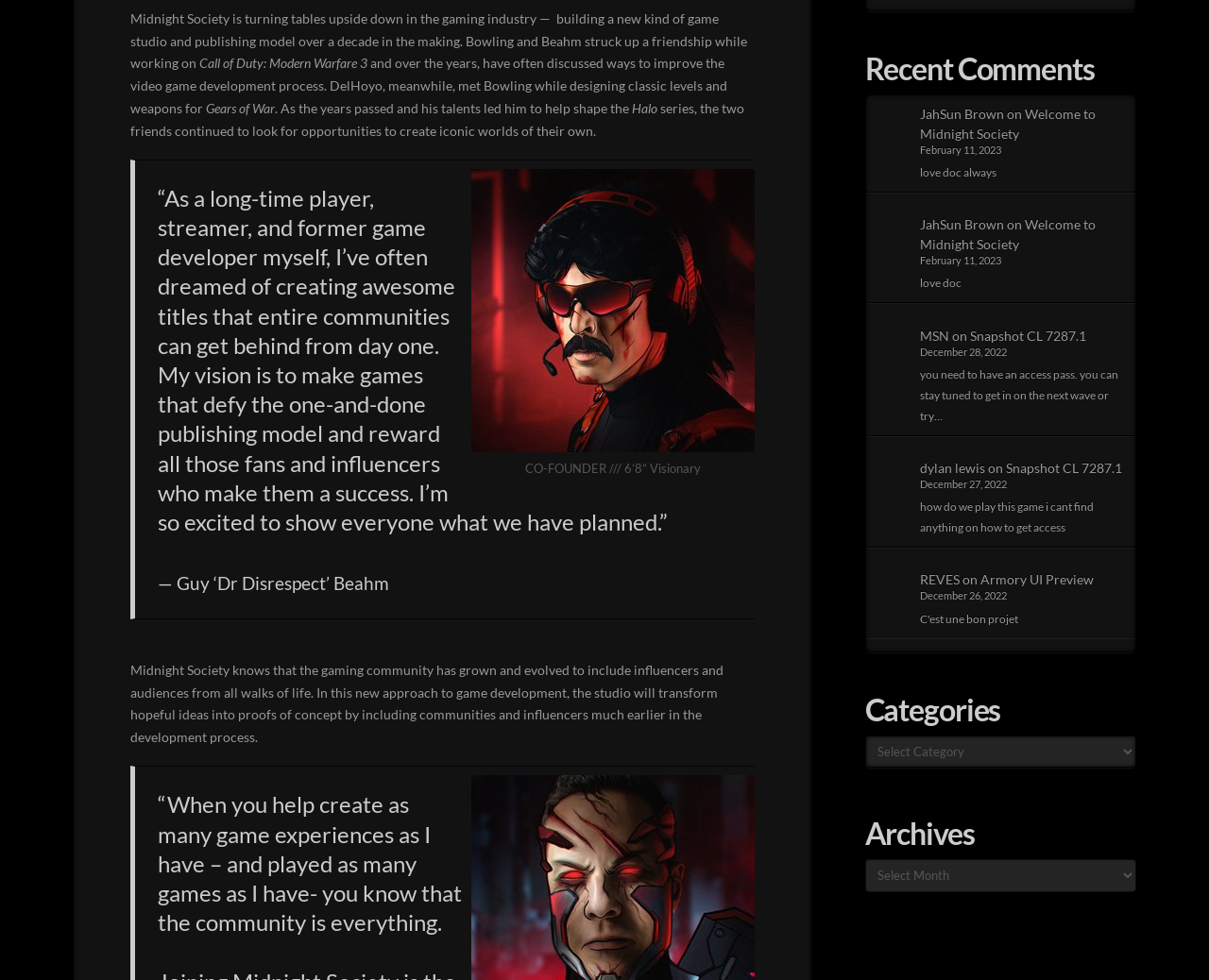Please locate the bounding box coordinates for the element that should be clicked to achieve the following instruction: "Click the link to learn more about Midnight Society". Ensure the coordinates are given as four float numbers between 0 and 1, i.e., [left, top, right, bottom].

[0.39, 0.307, 0.624, 0.323]